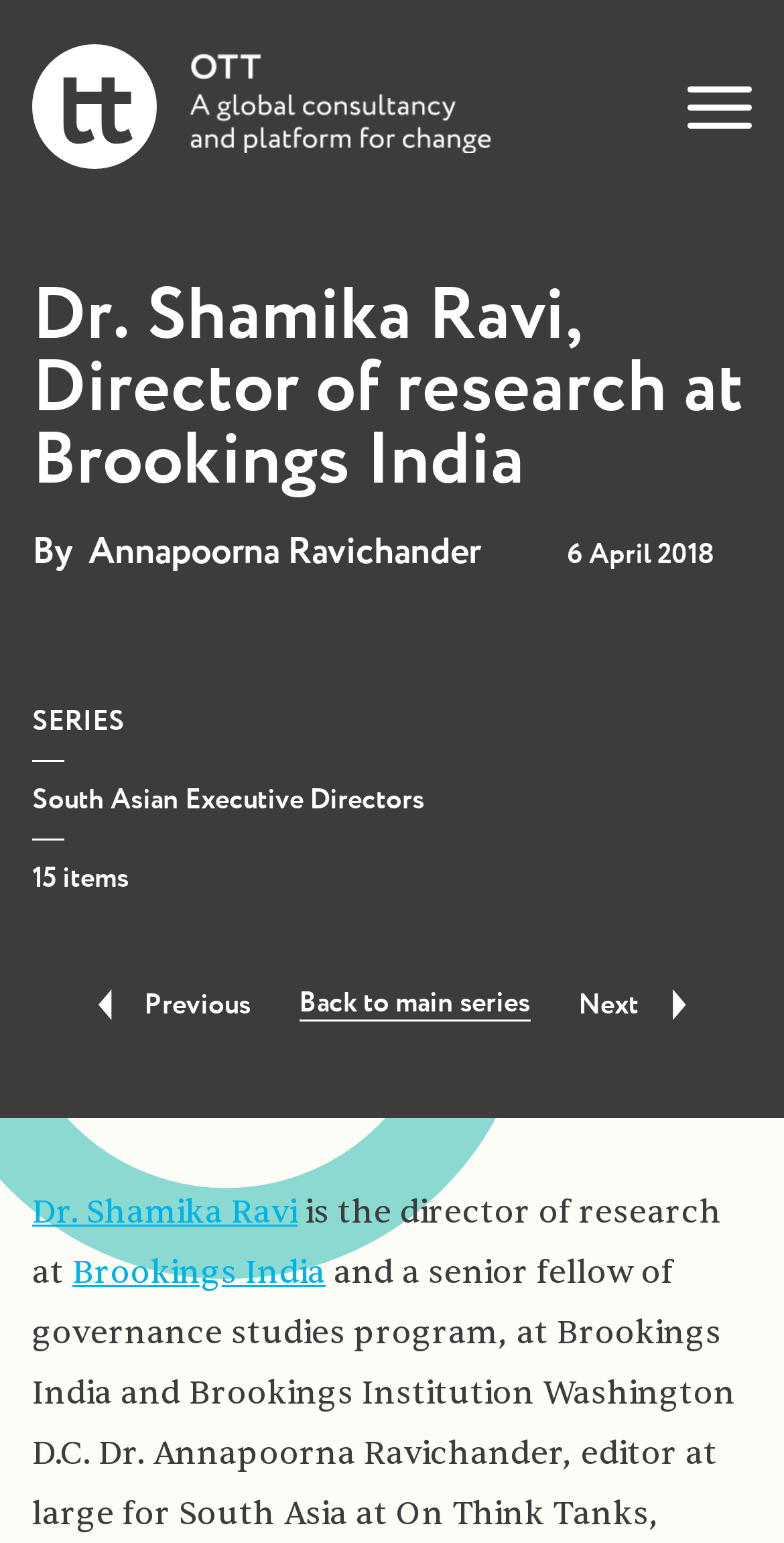Determine the bounding box coordinates of the clickable area required to perform the following instruction: "Go to the previous page". The coordinates should be represented as four float numbers between 0 and 1: [left, top, right, bottom].

[0.124, 0.641, 0.319, 0.662]